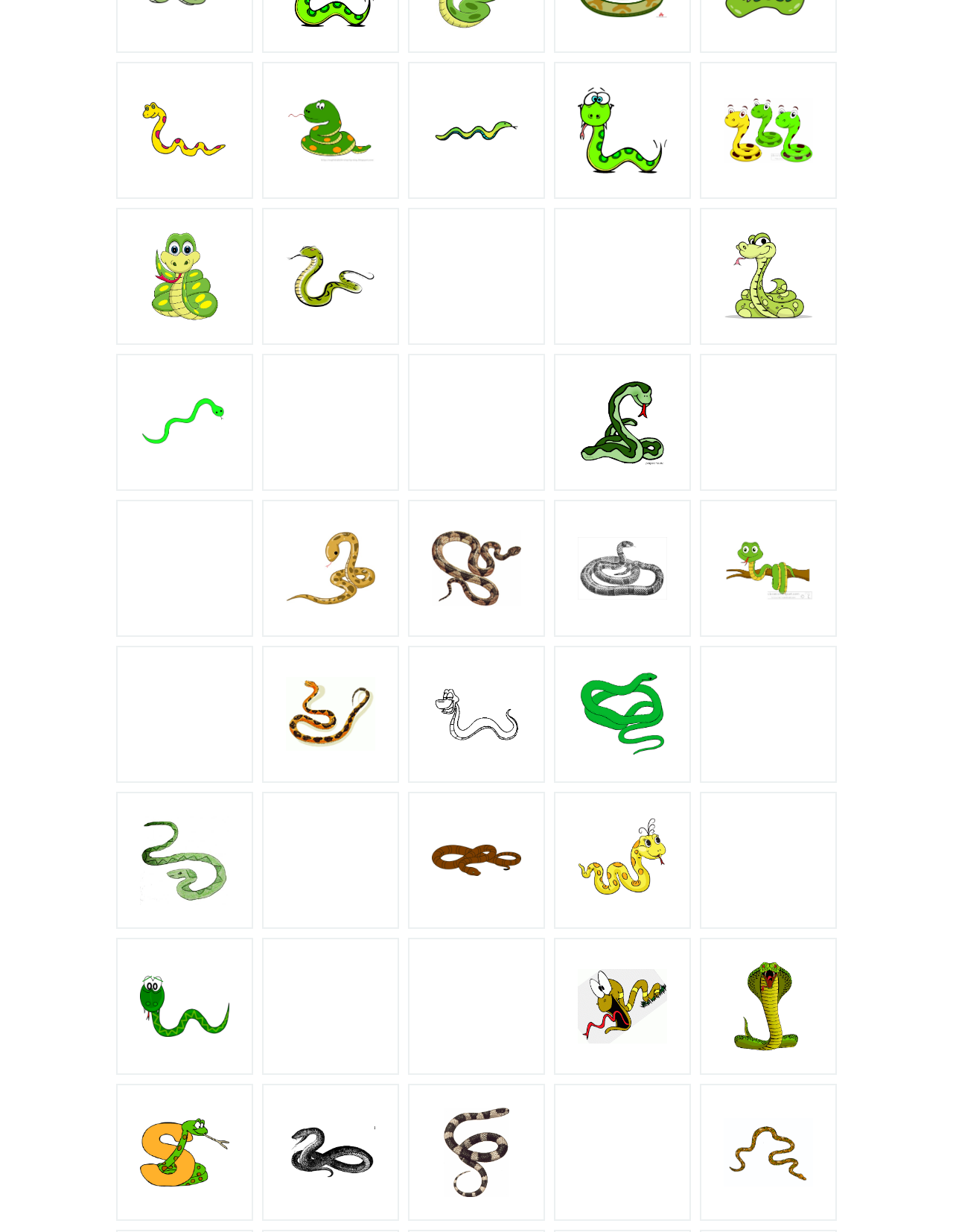Indicate the bounding box coordinates of the element that must be clicked to execute the instruction: "Click on the 'Snake free to use clipart' link". The coordinates should be given as four float numbers between 0 and 1, i.e., [left, top, right, bottom].

[0.127, 0.054, 0.26, 0.157]